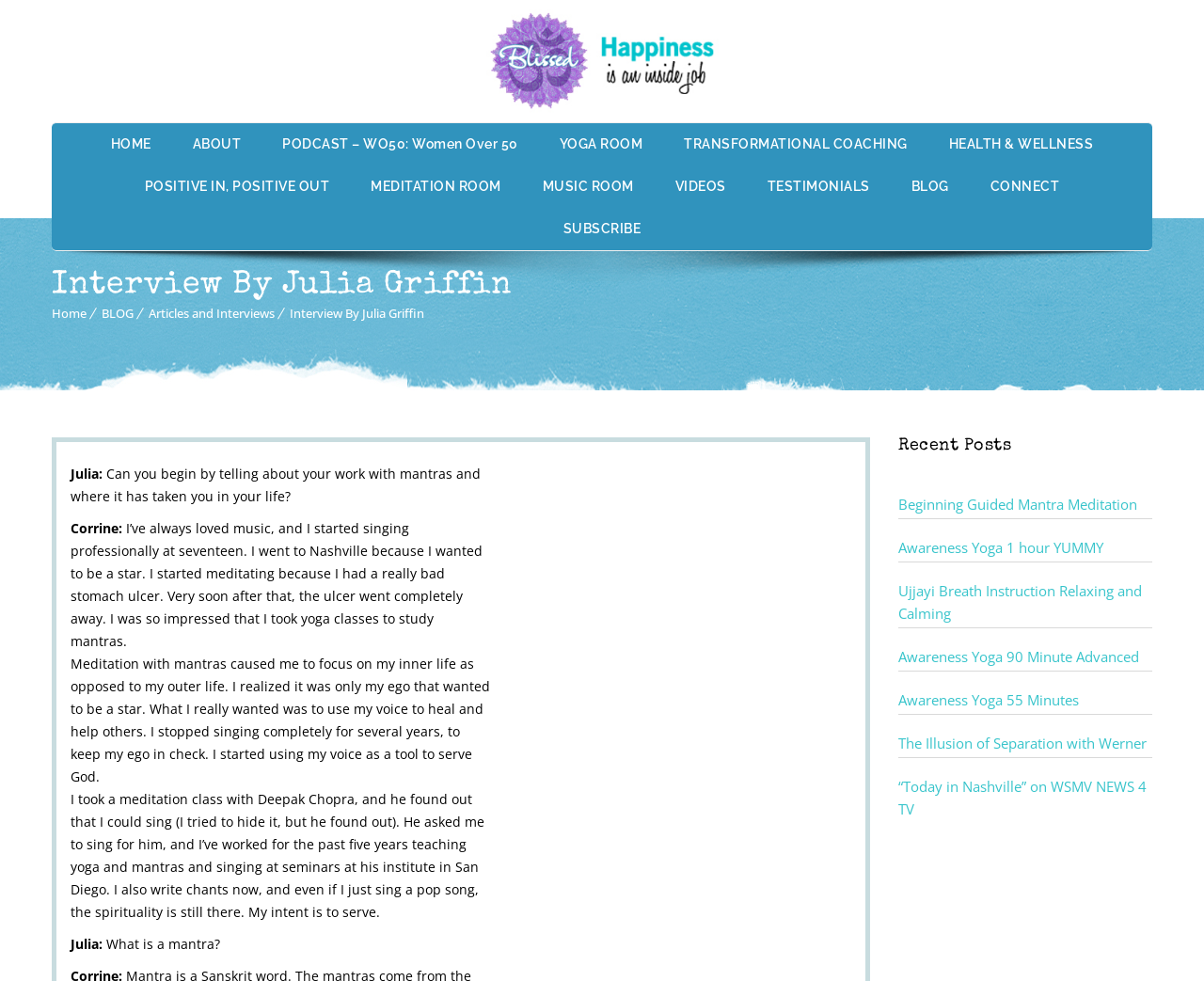Locate the bounding box coordinates of the clickable region necessary to complete the following instruction: "Explore the 'Recent Posts' section". Provide the coordinates in the format of four float numbers between 0 and 1, i.e., [left, top, right, bottom].

[0.746, 0.446, 0.957, 0.463]